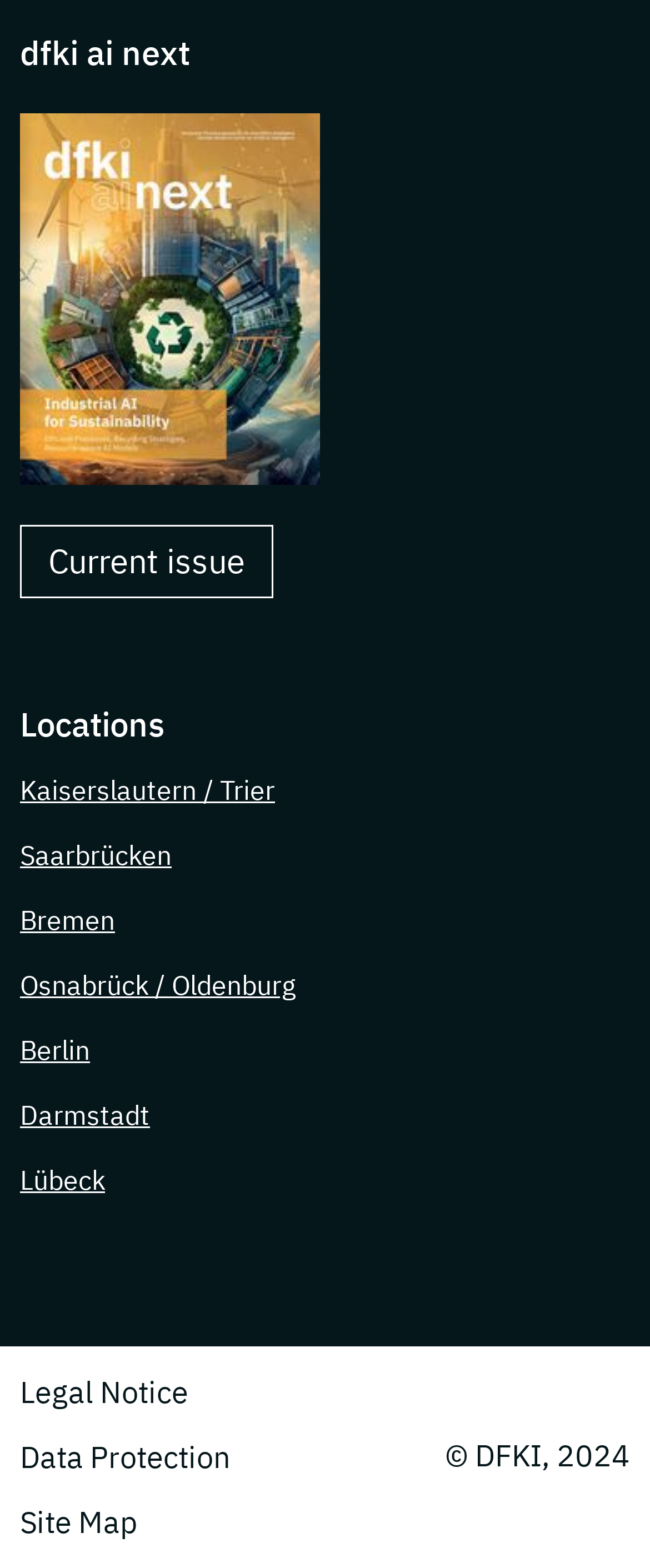What is the copyright year?
Please provide a single word or phrase as the answer based on the screenshot.

2024